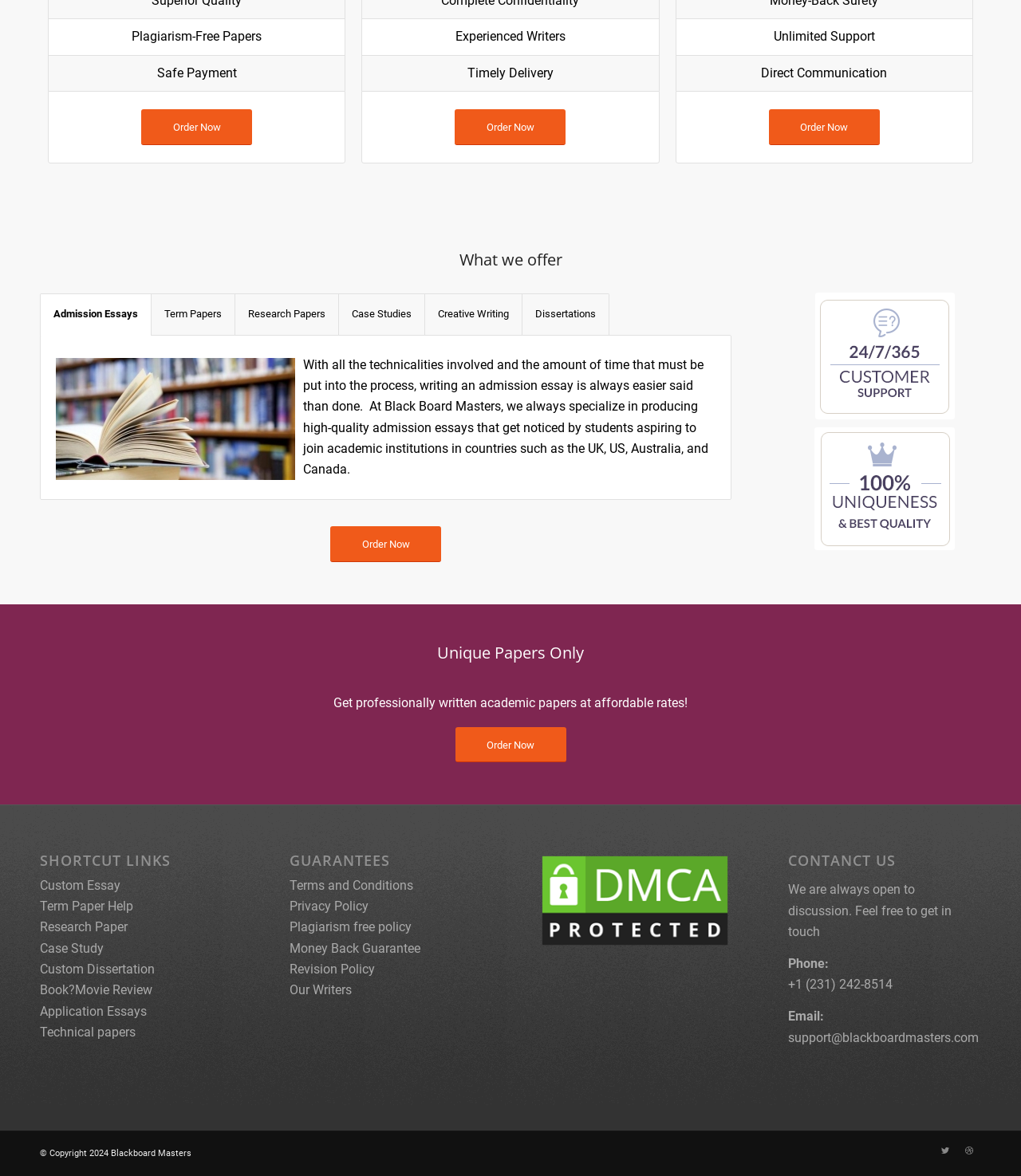What is the main service offered by this website?
Ensure your answer is thorough and detailed.

Based on the webpage content, I can see that the website offers various types of academic paper writing services, including admission essays, term papers, research papers, and more. The tabs and links on the webpage also suggest that users can order custom papers and get support from experienced writers.